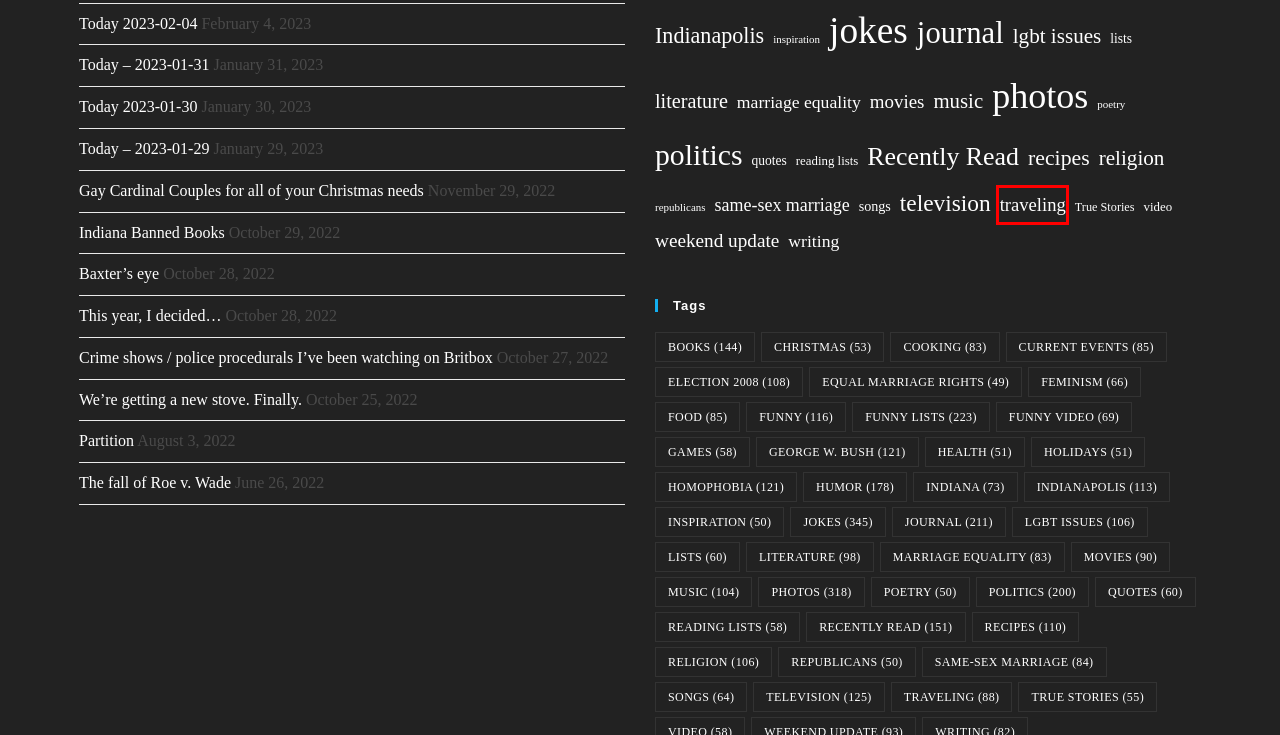Given a screenshot of a webpage with a red bounding box, please pick the webpage description that best fits the new webpage after clicking the element inside the bounding box. Here are the candidates:
A. writing – commonplacebook.com
B. literature – commonplacebook.com
C. traveling – commonplacebook.com
D. journal – commonplacebook.com
E. recipes – commonplacebook.com
F. quotes – commonplacebook.com
G. video – commonplacebook.com
H. The fall of Roe v. Wade – commonplacebook.com

C